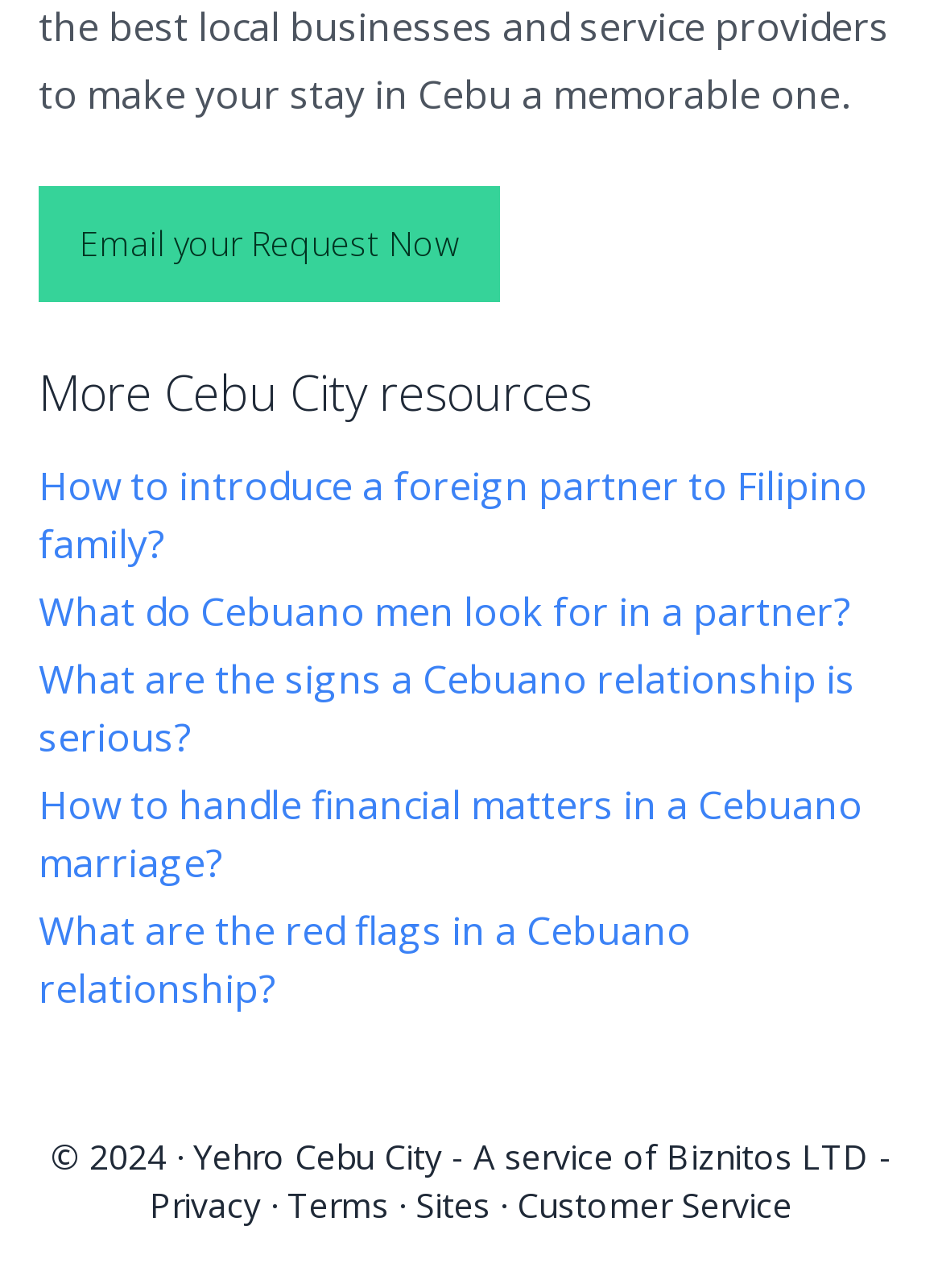Identify the bounding box for the UI element described as: "Yehro Cebu City". Ensure the coordinates are four float numbers between 0 and 1, formatted as [left, top, right, bottom].

[0.205, 0.88, 0.469, 0.916]